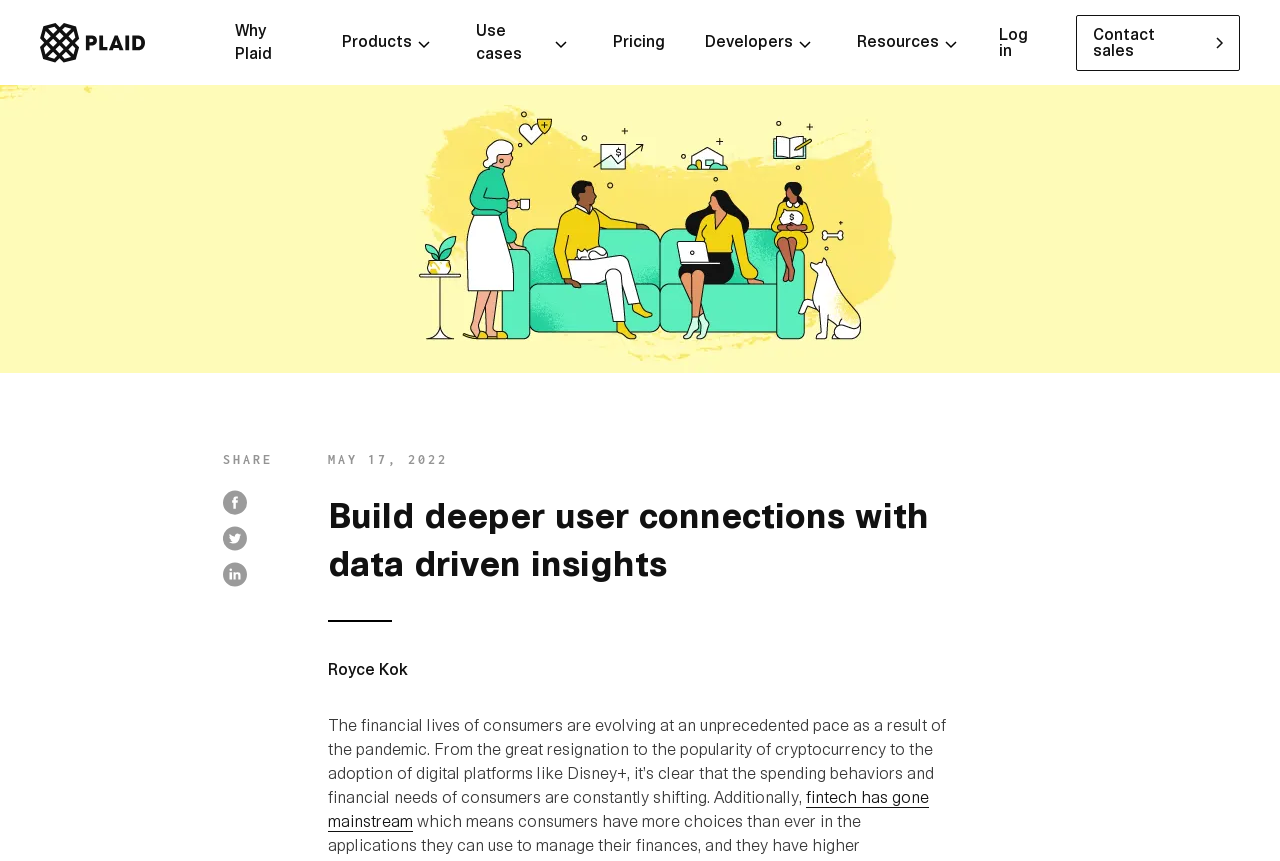Determine the bounding box coordinates of the section I need to click to execute the following instruction: "Go to Plaid homepage". Provide the coordinates as four float numbers between 0 and 1, i.e., [left, top, right, bottom].

[0.031, 0.026, 0.113, 0.073]